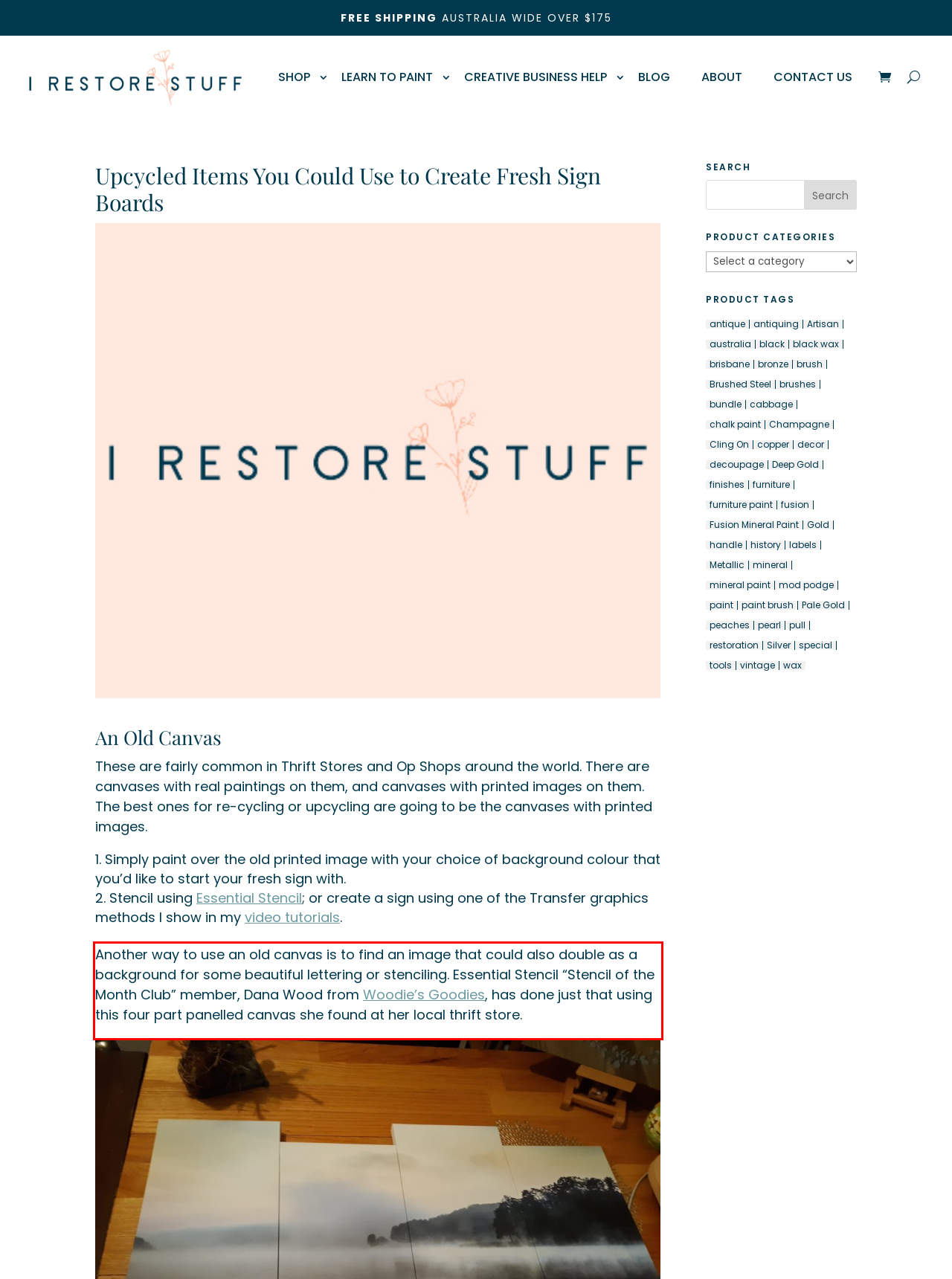Look at the screenshot of the webpage, locate the red rectangle bounding box, and generate the text content that it contains.

Another way to use an old canvas is to find an image that could also double as a background for some beautiful lettering or stenciling. Essential Stencil “Stencil of the Month Club” member, Dana Wood from Woodie’s Goodies, has done just that using this four part panelled canvas she found at her local thrift store.